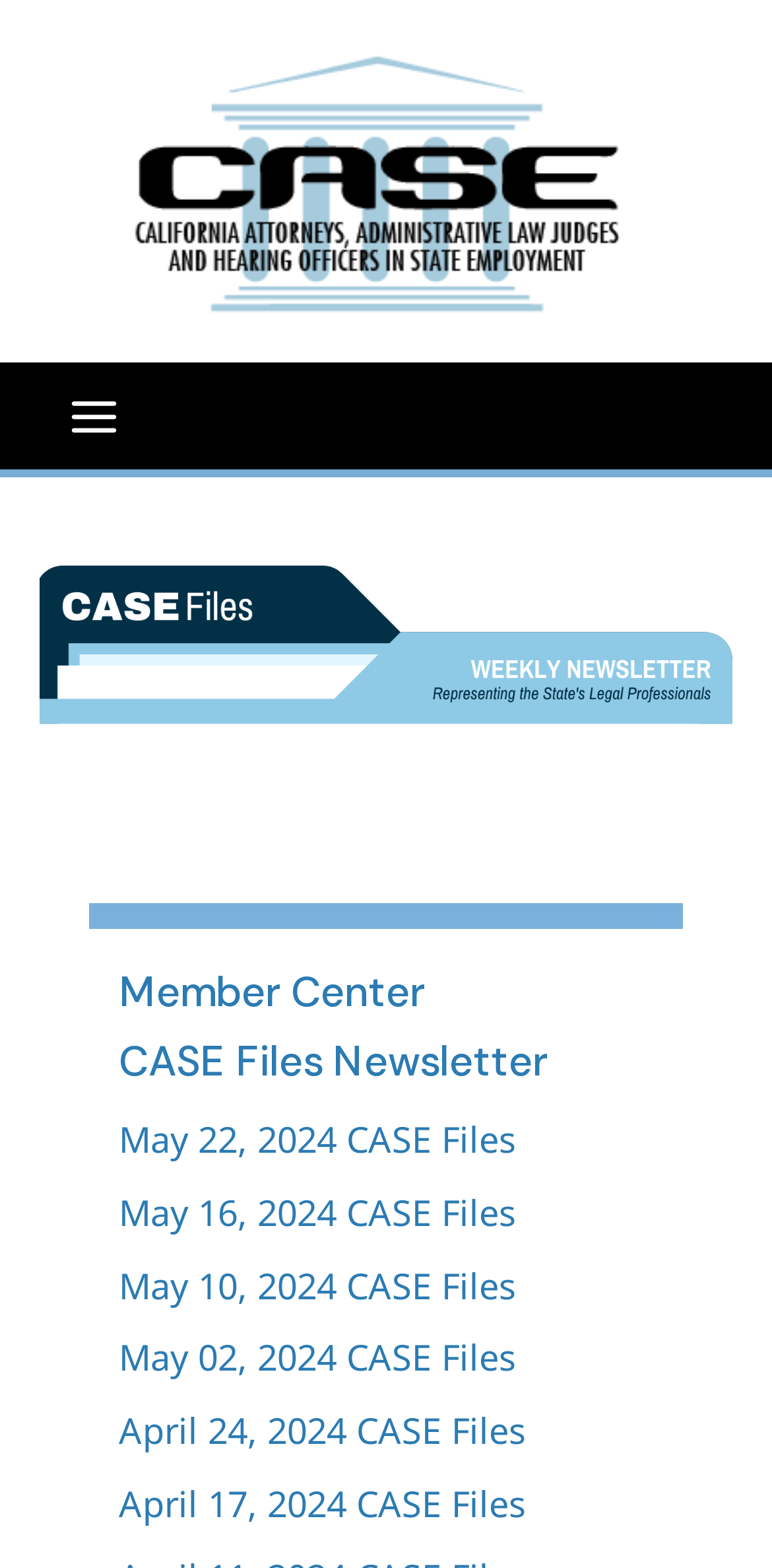From the image, can you give a detailed response to the question below:
What is the date of the first CASE File?

The first CASE File listed on the webpage has a heading 'May 22, 2024 CASE Files', which indicates that the date of the first CASE File is May 22, 2024.